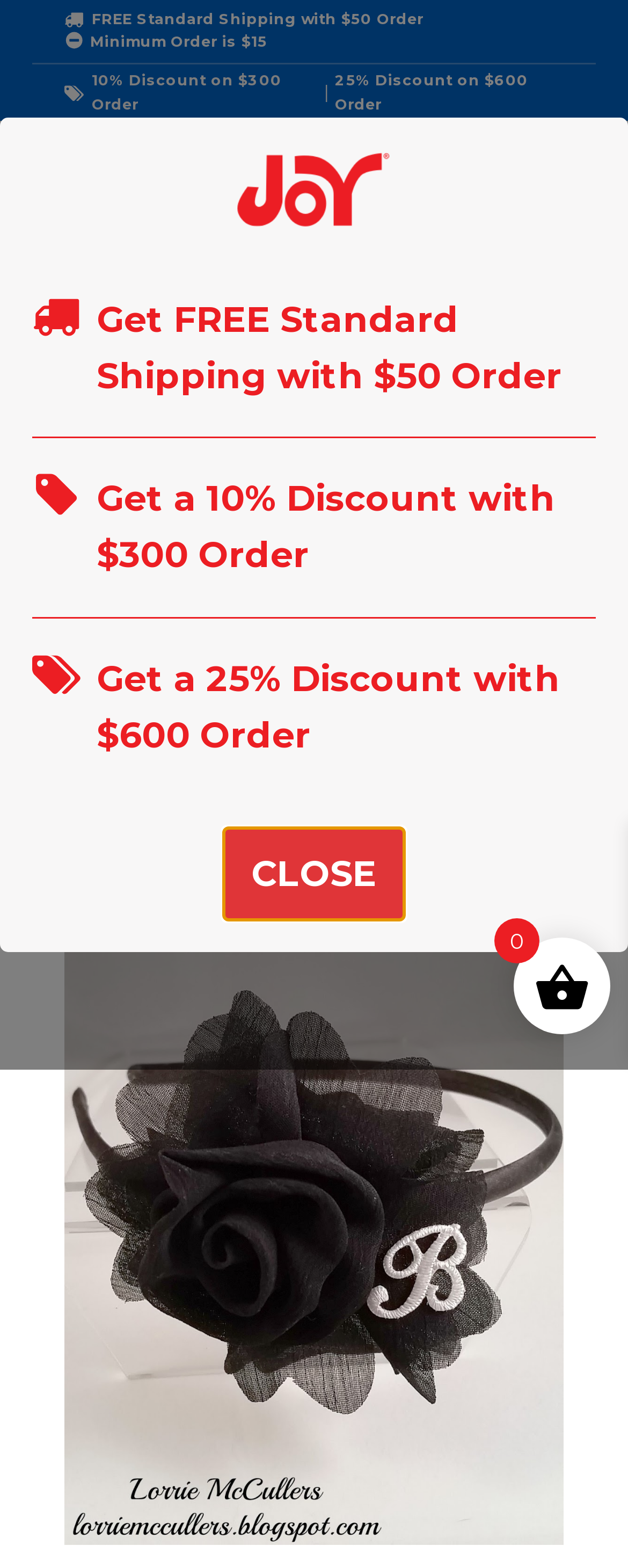Analyze the image and deliver a detailed answer to the question: Who is the author of the product description?

The author of the product description is mentioned in the text 'Lorrie McCullers' which is located below the product title, indicating that Lorrie McCullers is the person who wrote the description of the 'Pretty Floral Headband' product.